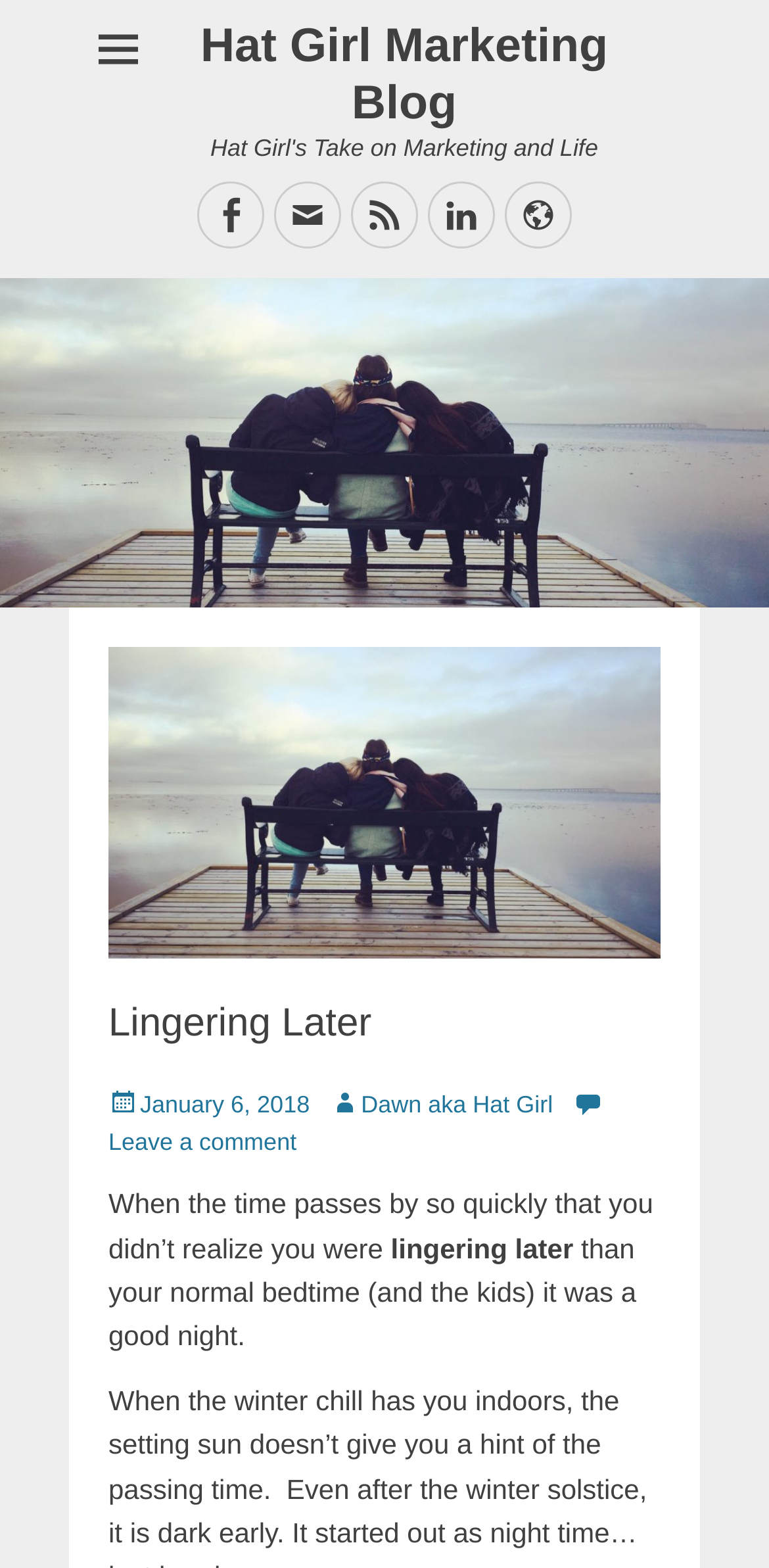Determine the bounding box coordinates of the clickable region to execute the instruction: "Visit Hat Girl Marketing Blog". The coordinates should be four float numbers between 0 and 1, denoted as [left, top, right, bottom].

[0.261, 0.013, 0.791, 0.083]